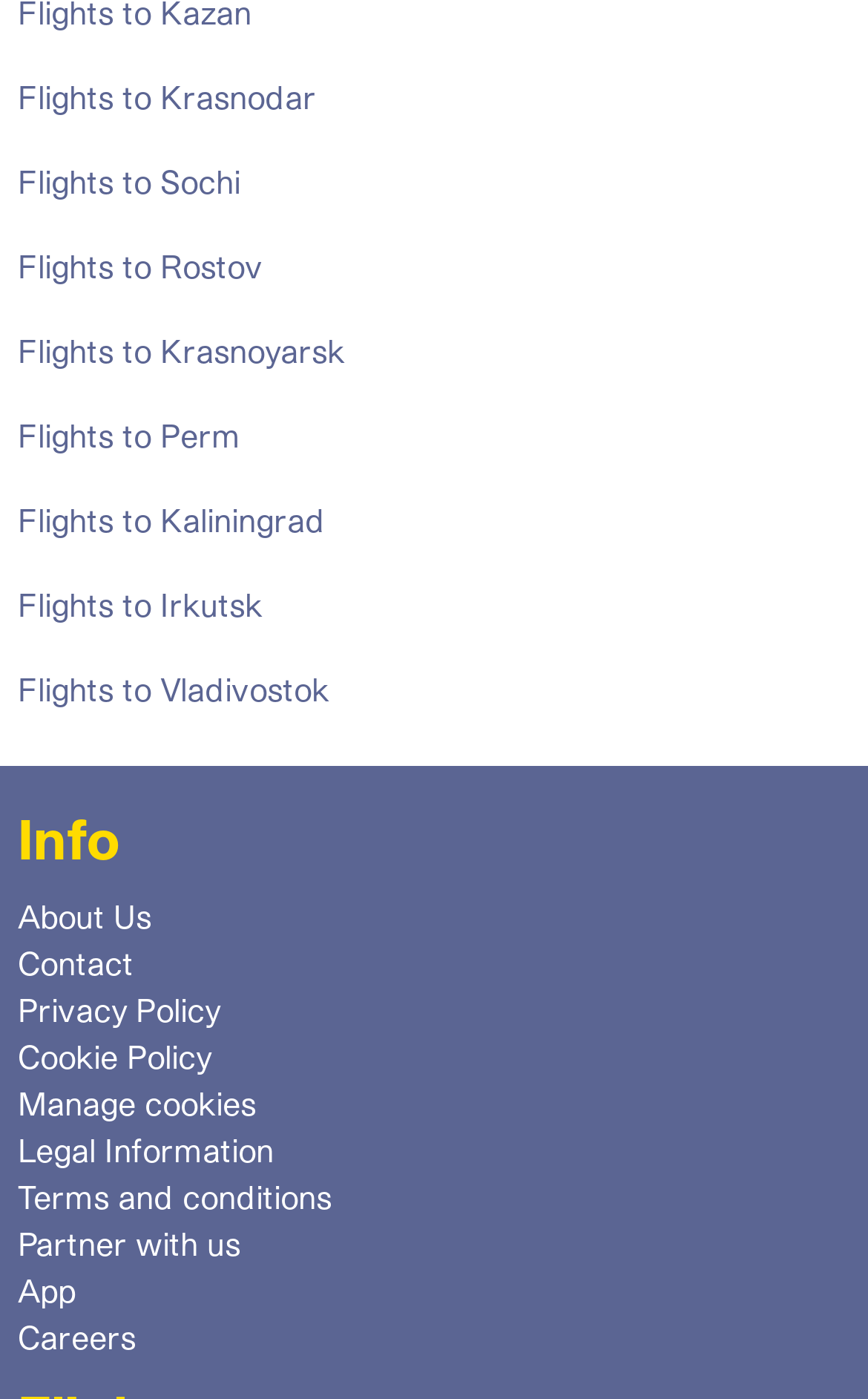Provide the bounding box coordinates, formatted as (top-left x, top-left y, bottom-right x, bottom-right y), with all values being floating point numbers between 0 and 1. Identify the bounding box of the UI element that matches the description: Contact

[0.021, 0.671, 0.154, 0.704]